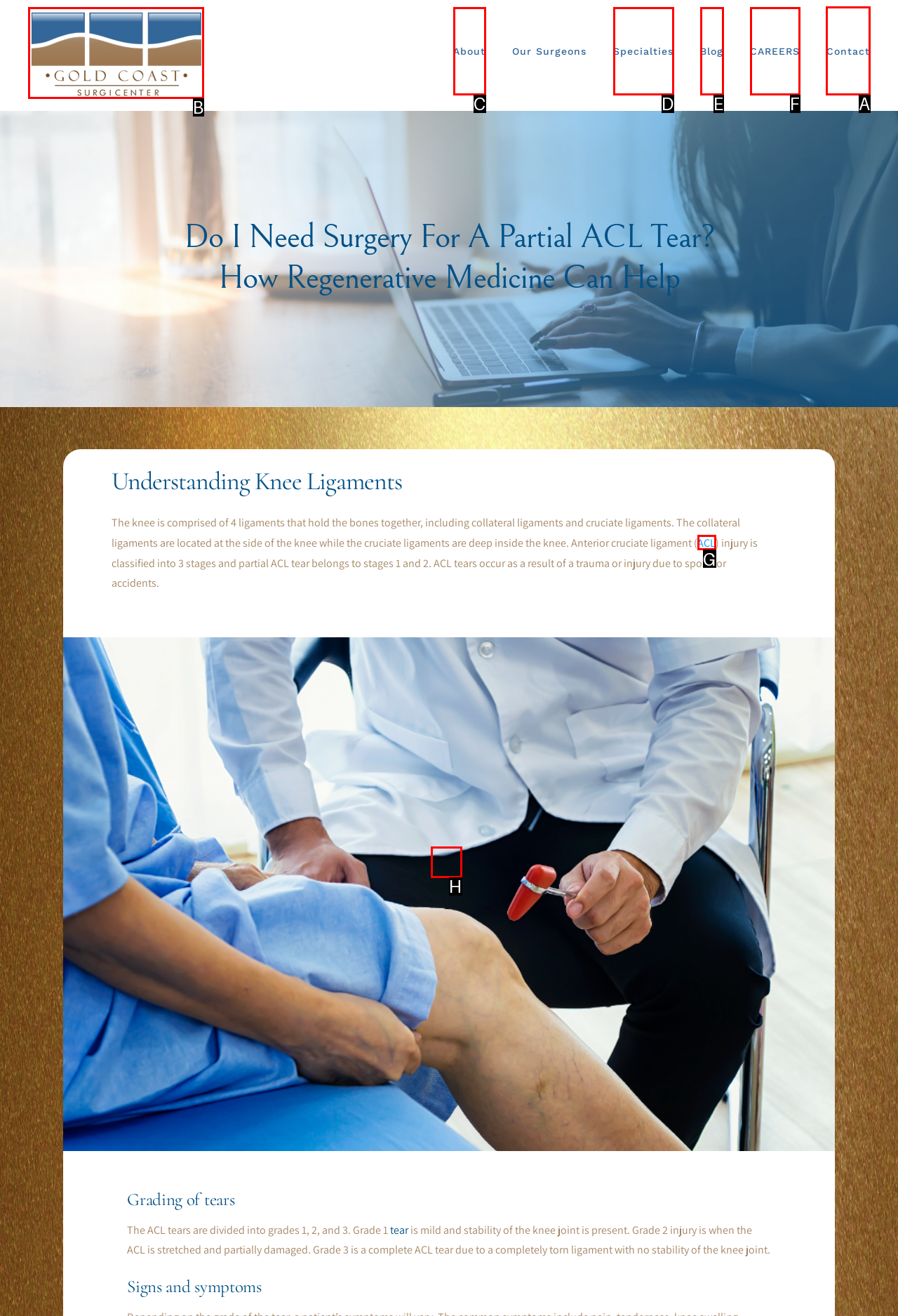Identify the correct choice to execute this task: Visit the Contact page
Respond with the letter corresponding to the right option from the available choices.

A